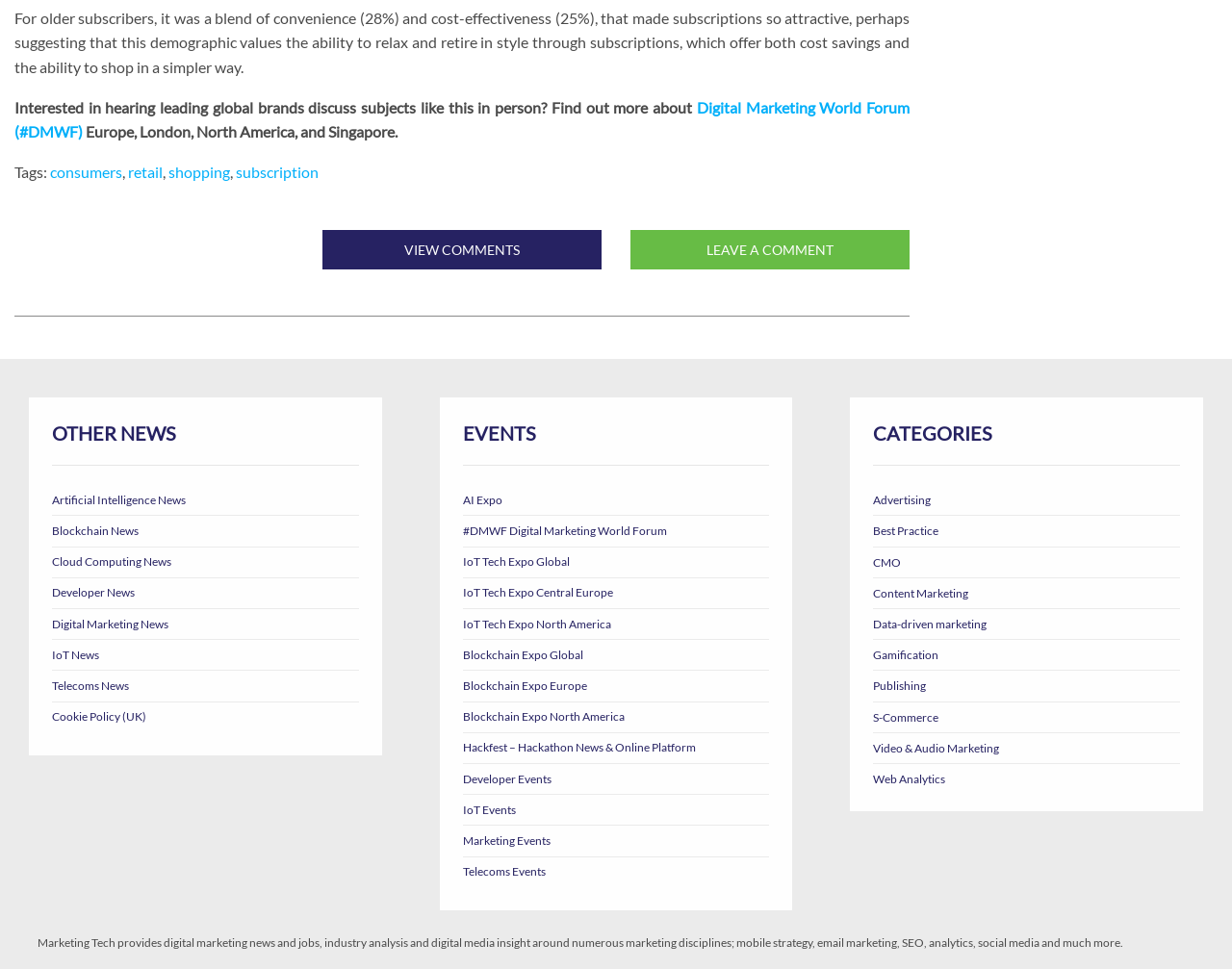Locate the coordinates of the bounding box for the clickable region that fulfills this instruction: "Explore IoT Tech Expo Global".

[0.376, 0.574, 0.624, 0.586]